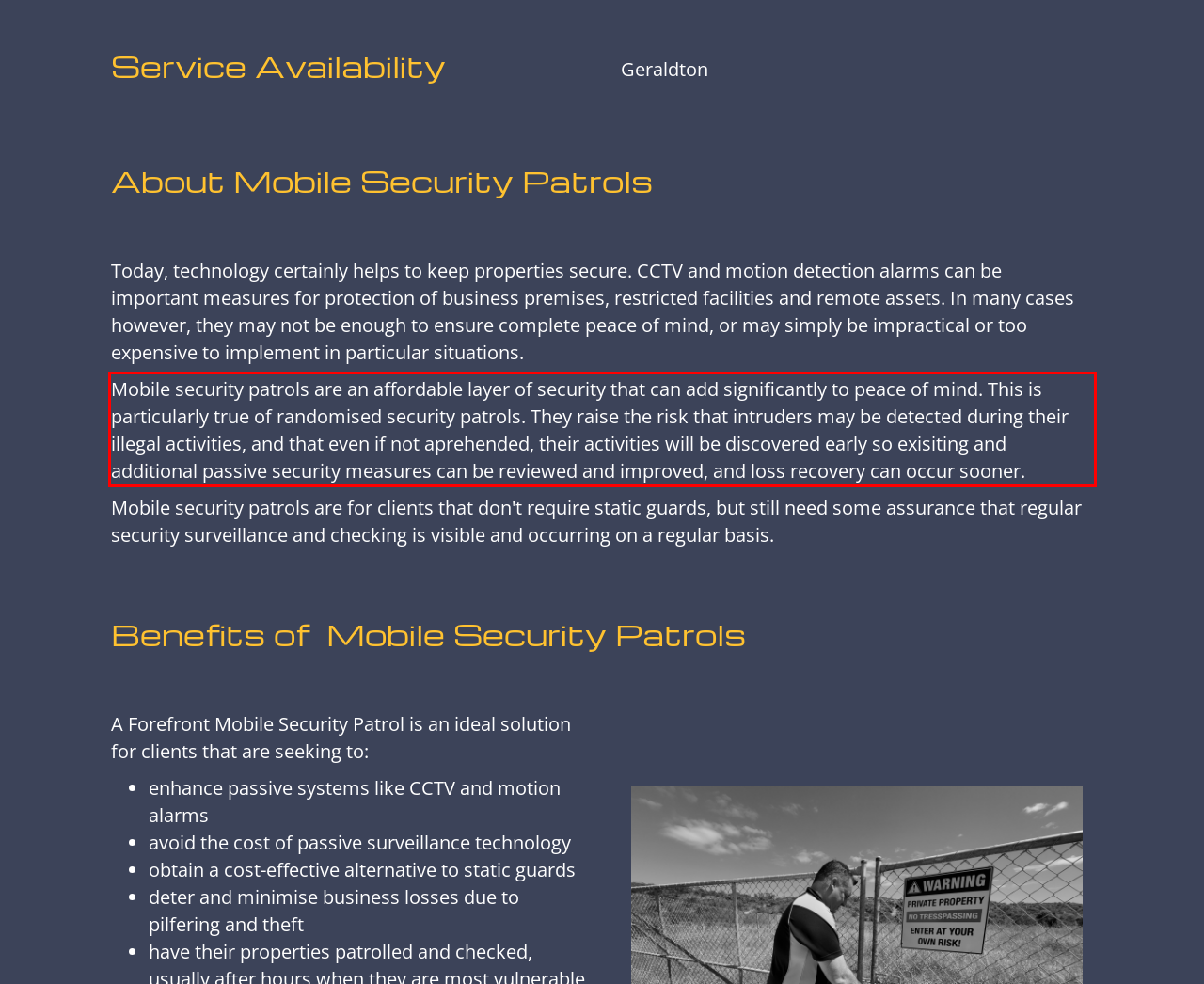View the screenshot of the webpage and identify the UI element surrounded by a red bounding box. Extract the text contained within this red bounding box.

Mobile security patrols are an affordable layer of security that can add significantly to peace of mind. This is particularly true of randomised security patrols. They raise the risk that intruders may be detected during their illegal activities, and that even if not aprehended, their activities will be discovered early so exisiting and additional passive security measures can be reviewed and improved, and loss recovery can occur sooner.